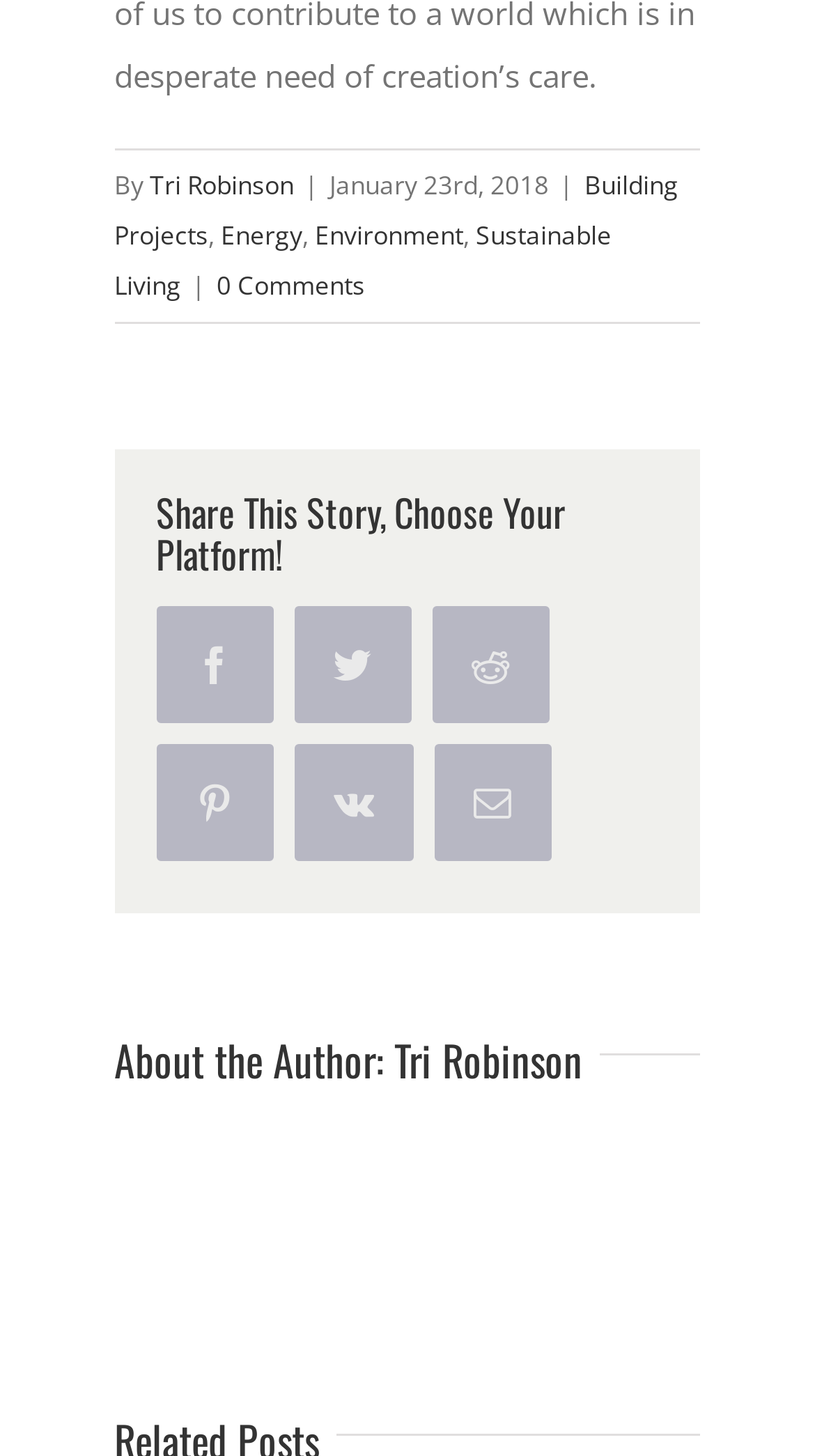Determine the bounding box of the UI component based on this description: "Sustainable Living". The bounding box coordinates should be four float values between 0 and 1, i.e., [left, top, right, bottom].

[0.14, 0.149, 0.751, 0.208]